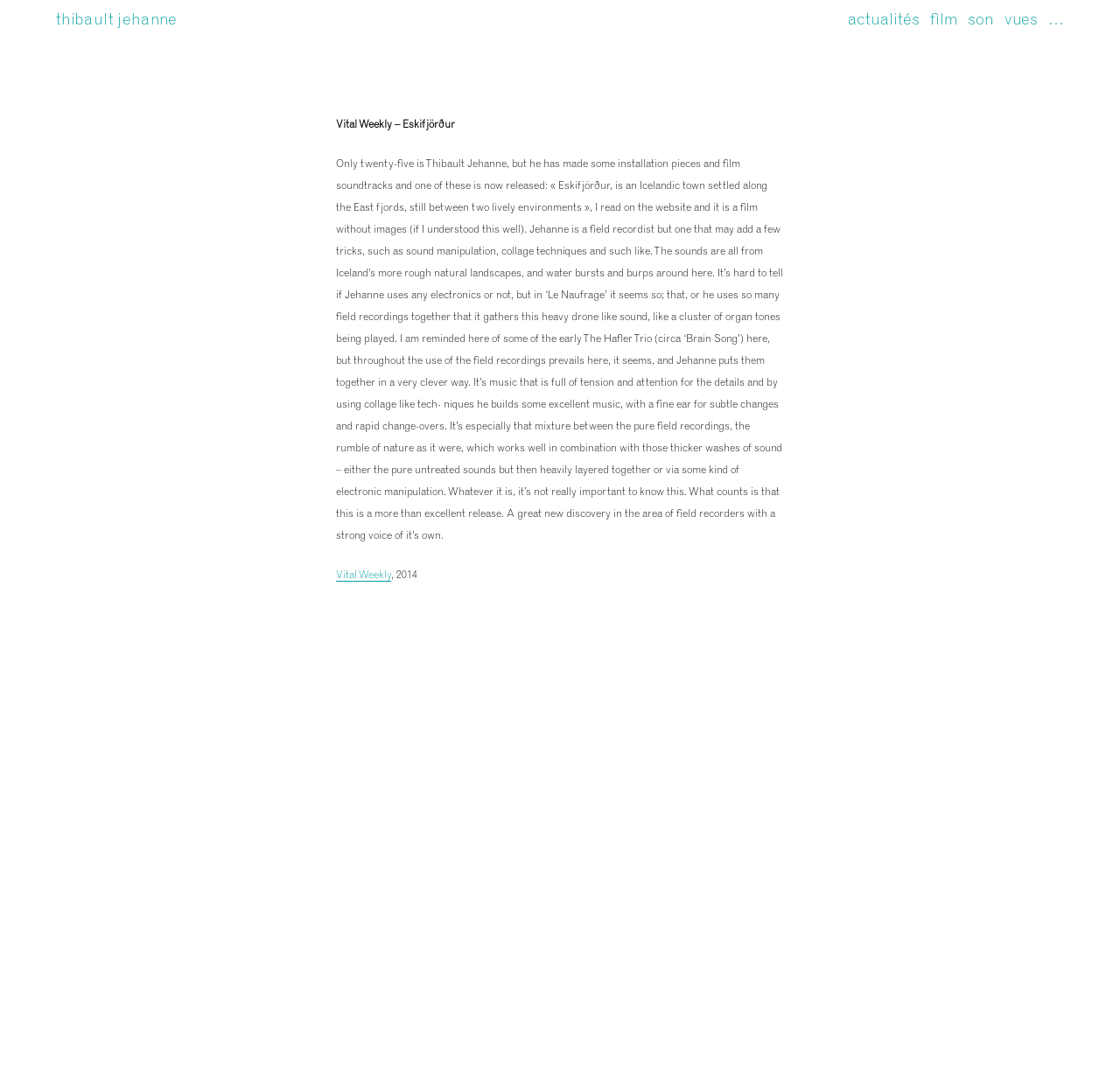Using the image as a reference, answer the following question in as much detail as possible:
What is the theme of the film?

The theme of the film is not explicitly mentioned, but based on the description of the film in the StaticText element, it seems to be related to nature, as it mentions 'Iceland's more rough natural landscapes, and water bursts and burps around here'.